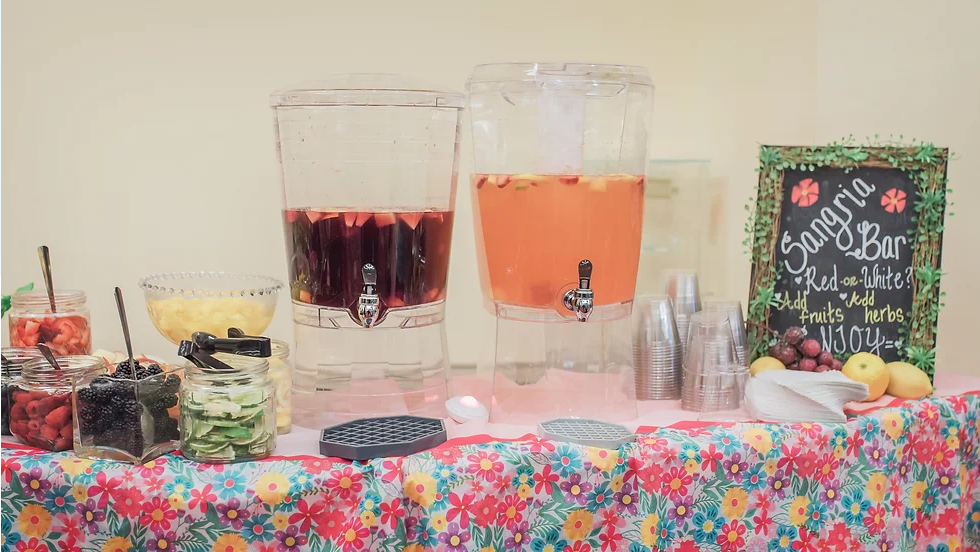Give a one-word or one-phrase response to the question:
What are the two colors of sangria available?

Red and golden